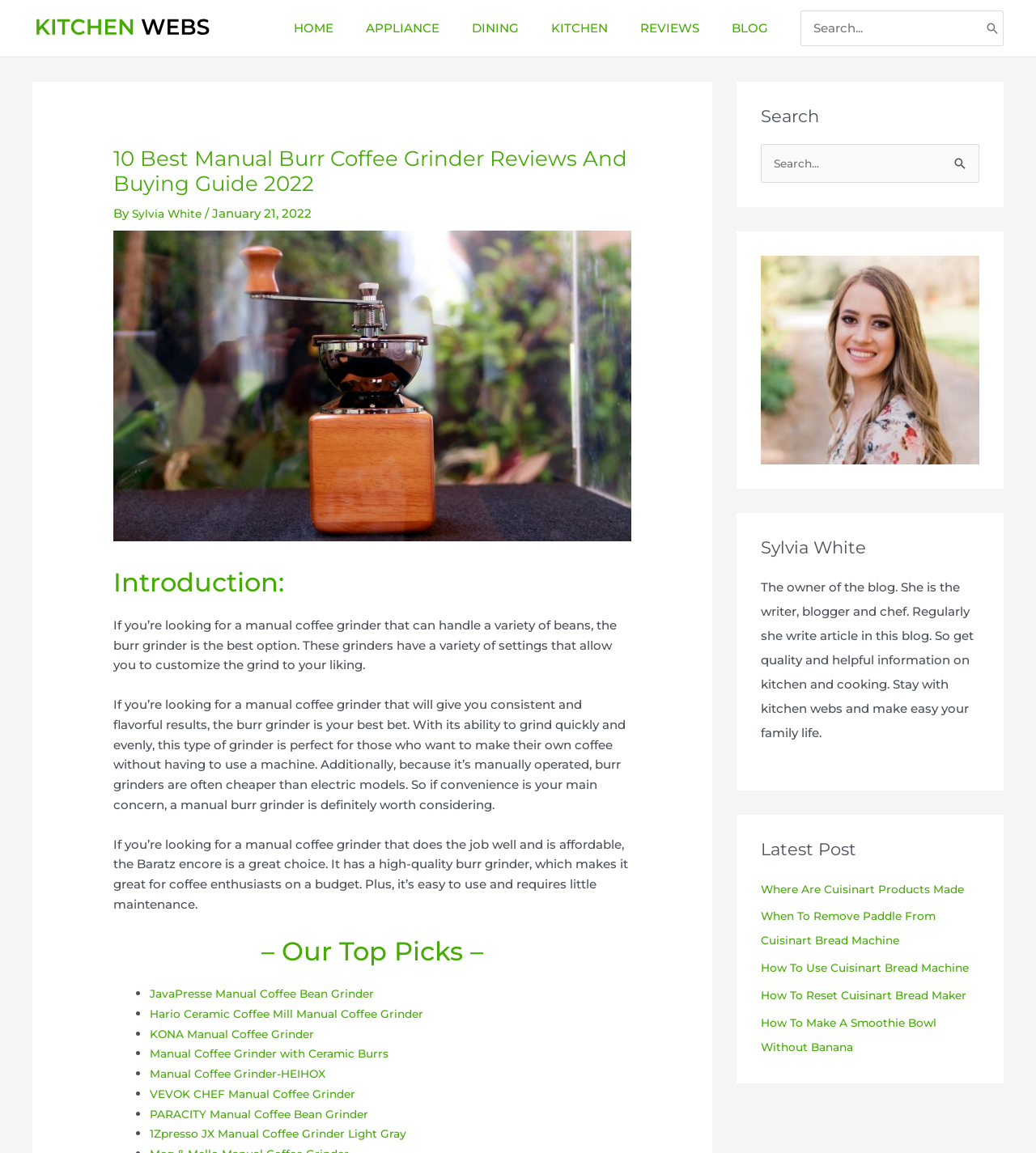How many manual burr coffee grinders are reviewed?
Based on the image, answer the question with as much detail as possible.

The webpage lists 10 manual burr coffee grinders in the '– Our Top Picks –' section, each with a link to its review.